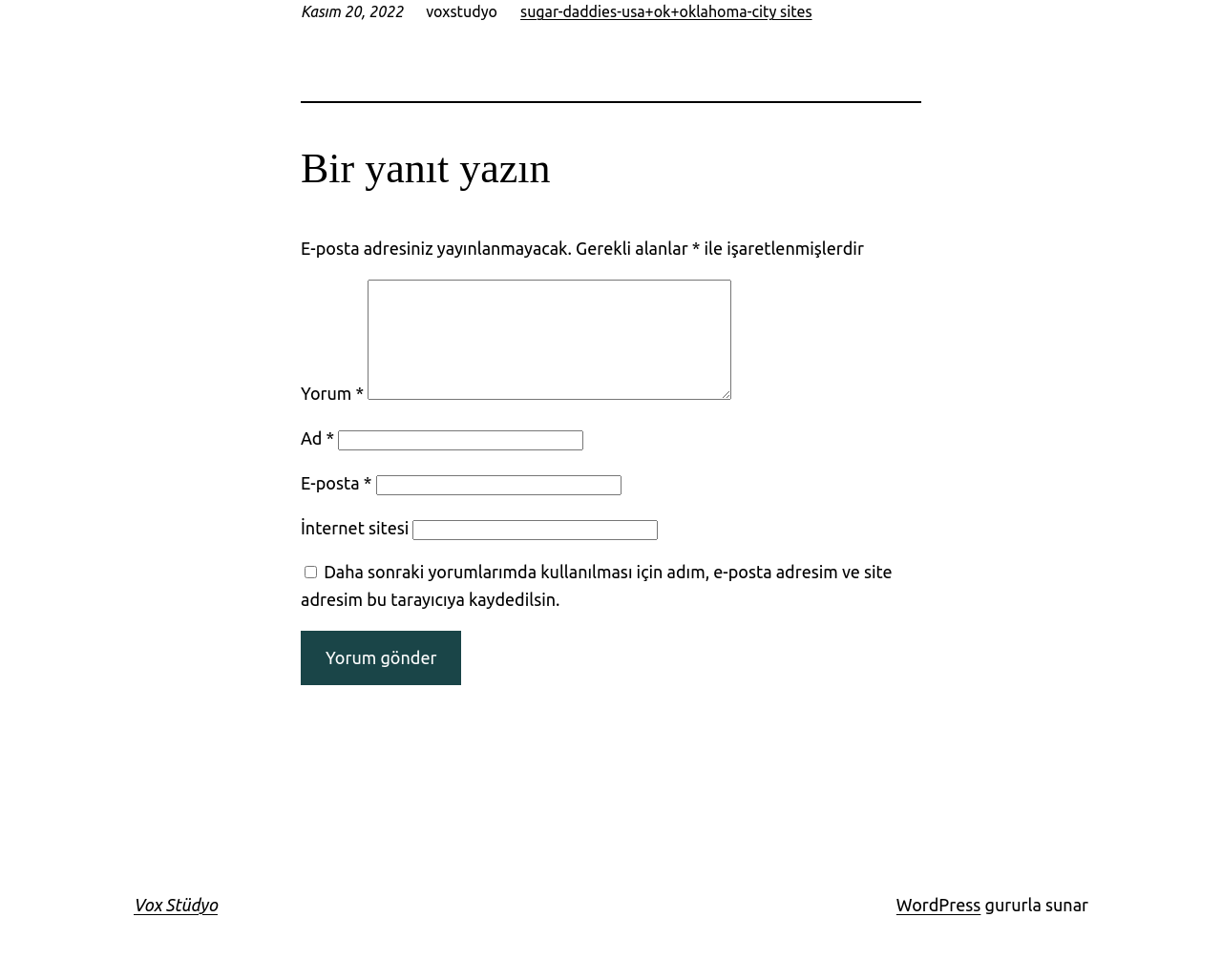What is the purpose of the checkbox?
Please provide a comprehensive answer based on the visual information in the image.

The checkbox is located below the comment form and is labeled 'Daha sonraki yorumlarımda kullanılması için adım, e-posta adresim ve site adresim bu tarayıcıya kaydedilsin.' which translates to 'Save my name, email, and site address in this browser for the next time I comment.' This suggests that the purpose of the checkbox is to save the user's email and site address for future comments.